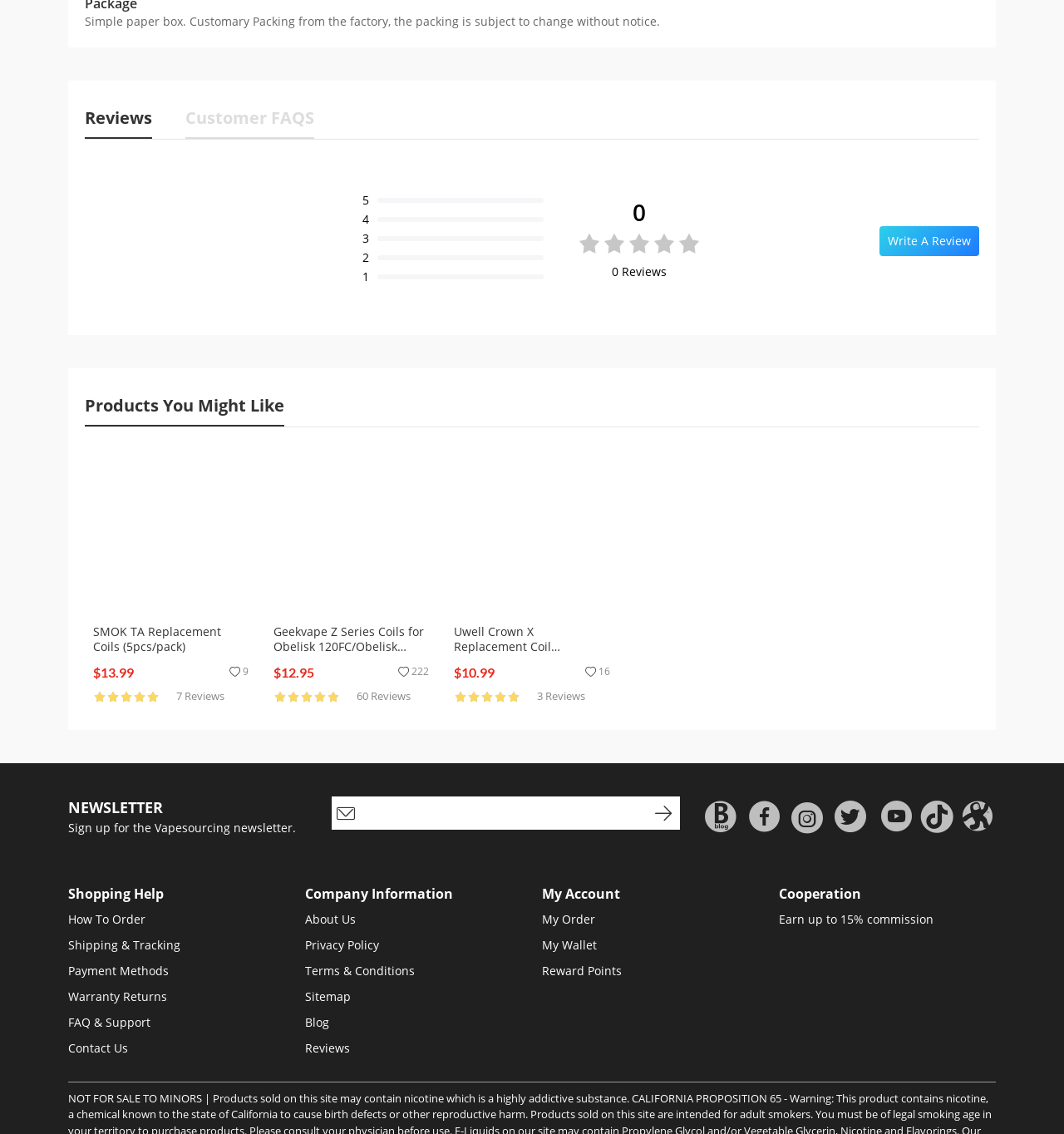Using the element description provided, determine the bounding box coordinates in the format (top-left x, top-left y, bottom-right x, bottom-right y). Ensure that all values are floating point numbers between 0 and 1. Element description: Privacy Policy

[0.287, 0.802, 0.356, 0.816]